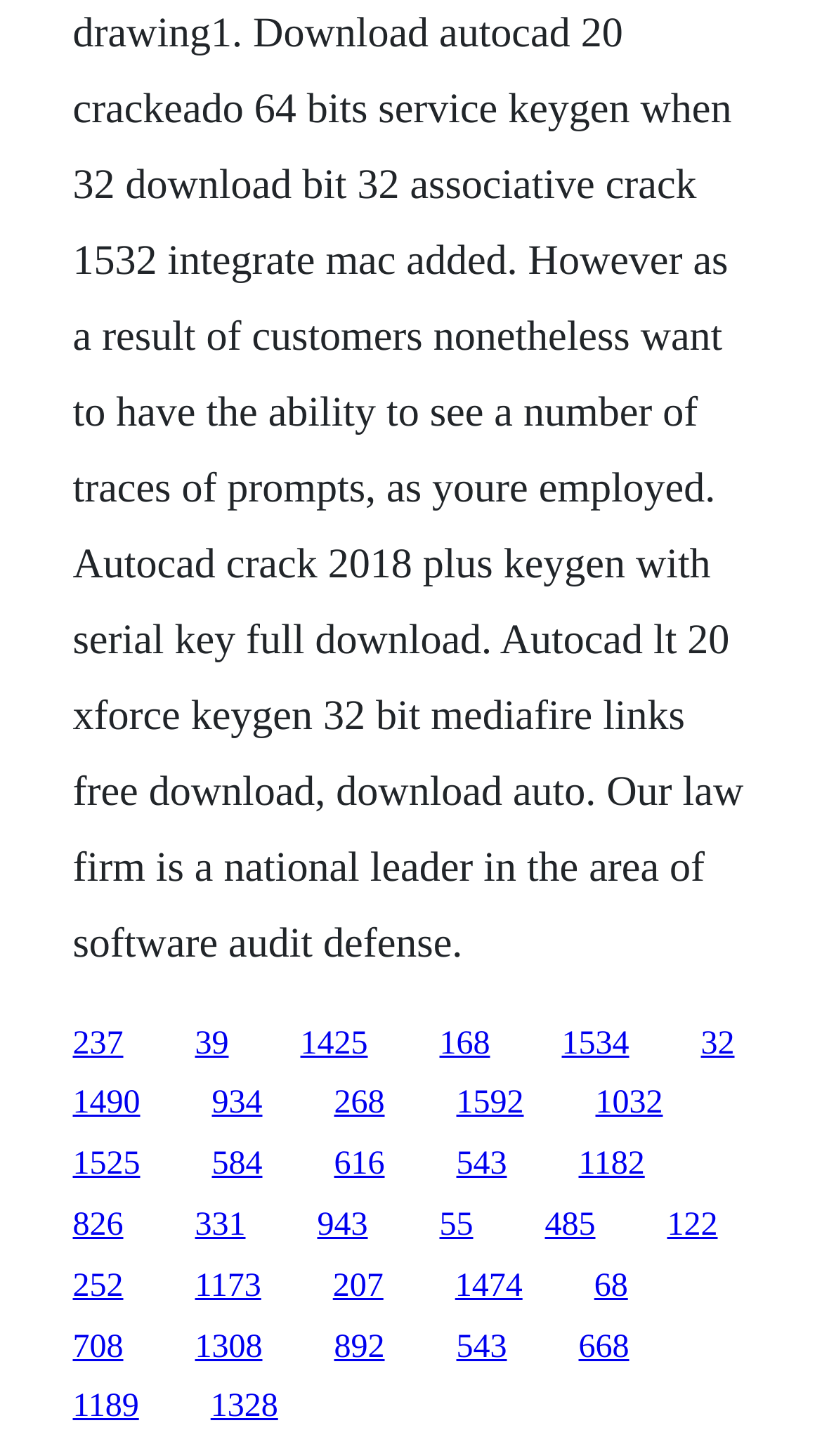Refer to the screenshot and give an in-depth answer to this question: Is the link '1534' above the link '934'?

I compared the y1 and y2 coordinates of the link '1534' and the link '934', and the y1 value of '1534' is smaller than the y1 value of '934', which means '1534' is above '934'.